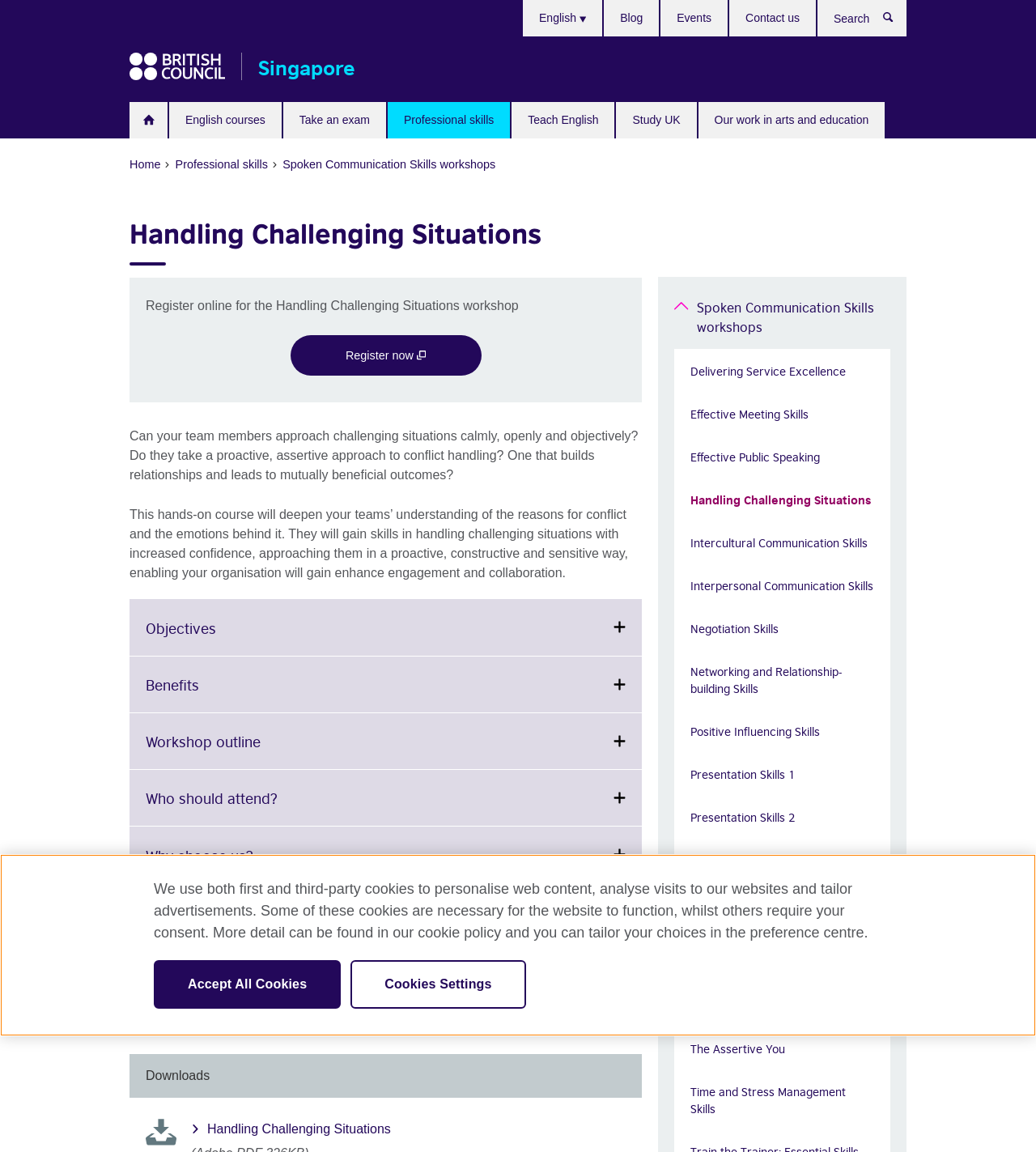Please find the bounding box coordinates of the section that needs to be clicked to achieve this instruction: "Search for something".

[0.805, 0.009, 0.871, 0.025]